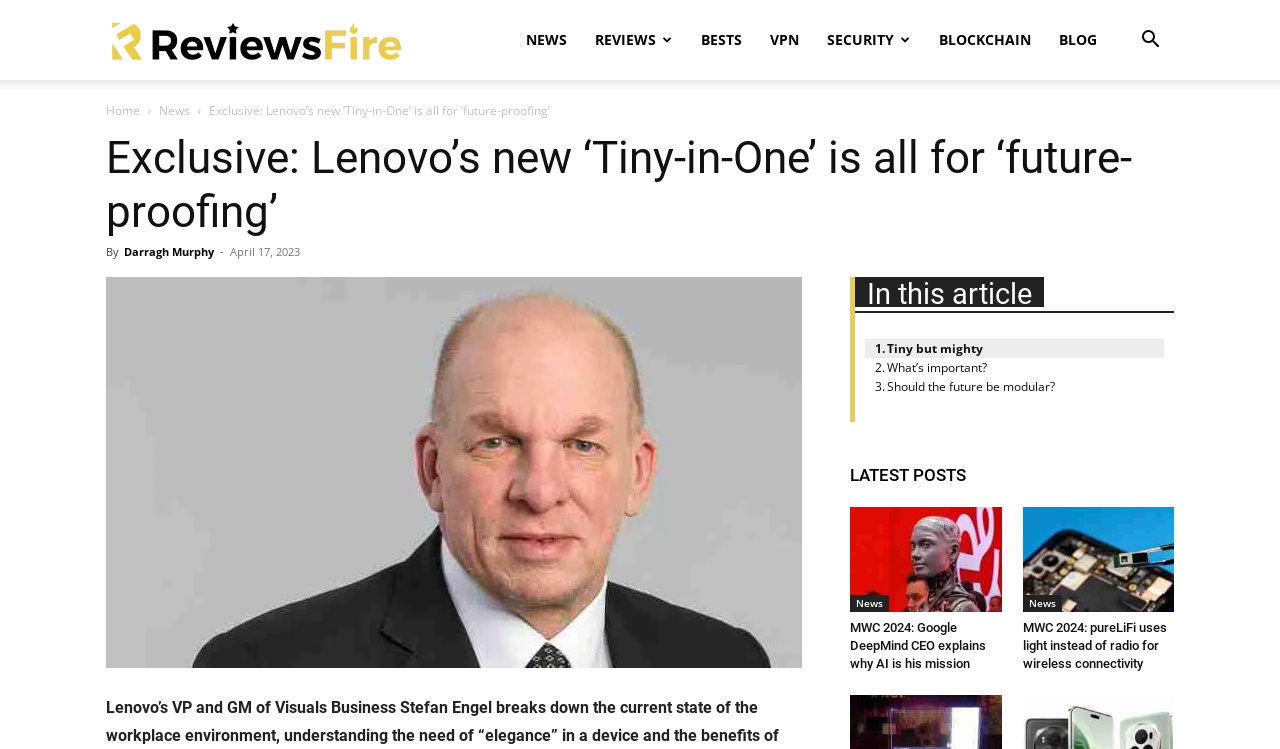Specify the bounding box coordinates of the element's region that should be clicked to achieve the following instruction: "Learn more about Tiny-in-One". The bounding box coordinates consist of four float numbers between 0 and 1, in the format [left, top, right, bottom].

[0.676, 0.452, 0.768, 0.478]